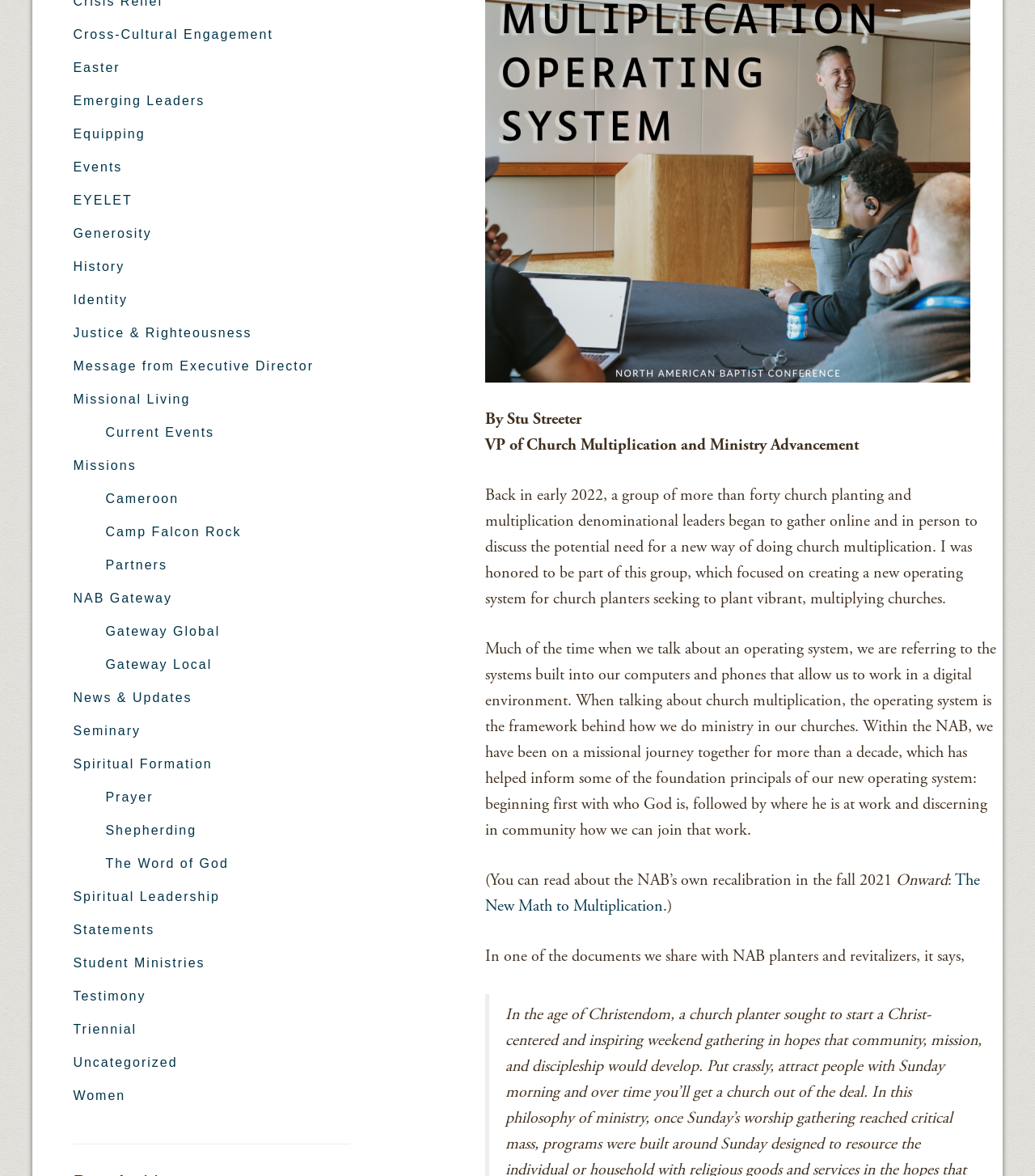Based on the element description The New Math to Multiplication, identify the bounding box coordinates for the UI element. The coordinates should be in the format (top-left x, top-left y, bottom-right x, bottom-right y) and within the 0 to 1 range.

[0.468, 0.74, 0.947, 0.779]